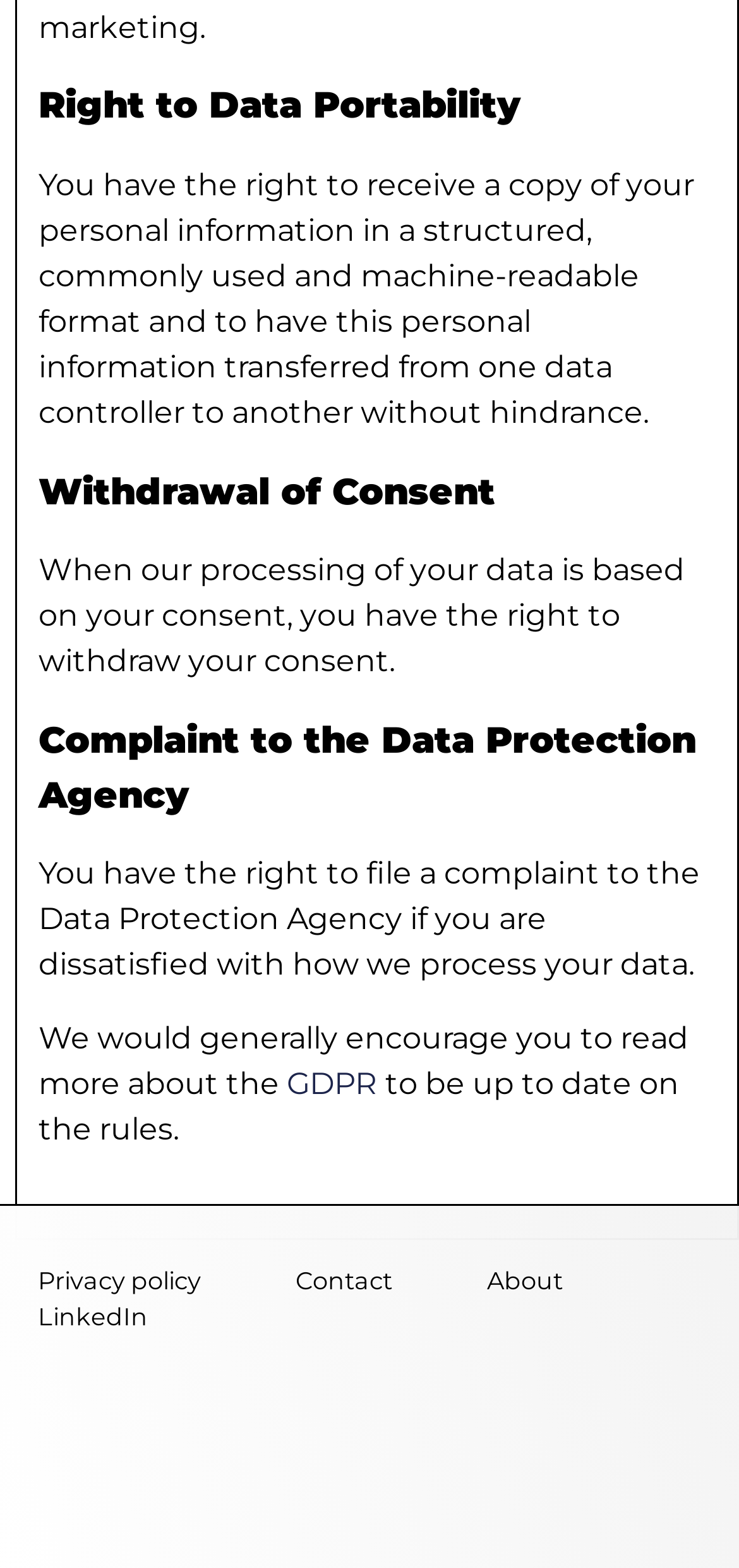Find the bounding box coordinates of the area to click in order to follow the instruction: "Select the 'English' language option".

[0.305, 0.885, 0.403, 0.918]